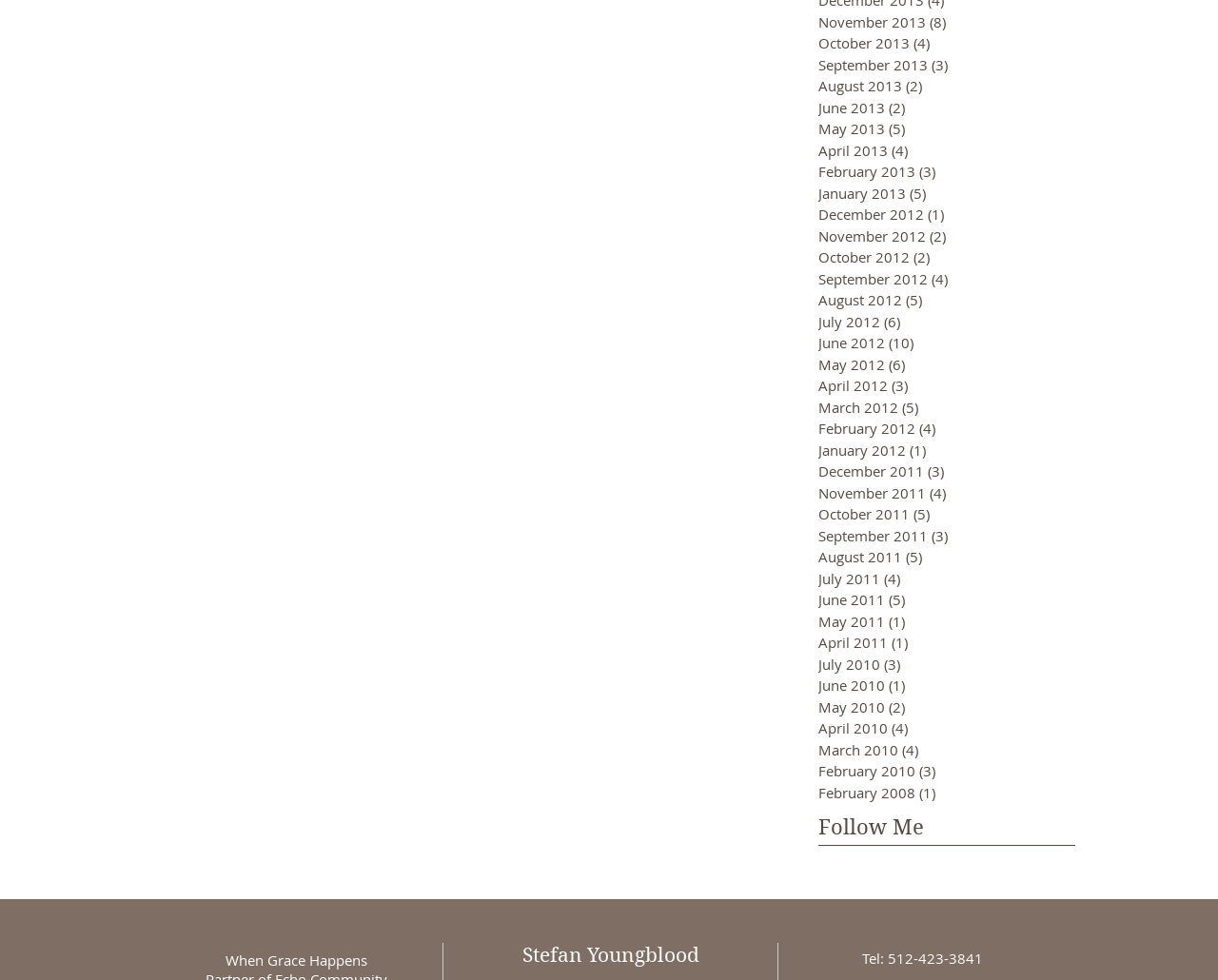Determine the bounding box coordinates for the UI element described. Format the coordinates as (top-left x, top-left y, bottom-right x, bottom-right y) and ensure all values are between 0 and 1. Element description: aria-label="Grey Twitter Icon"

[0.698, 0.874, 0.725, 0.908]